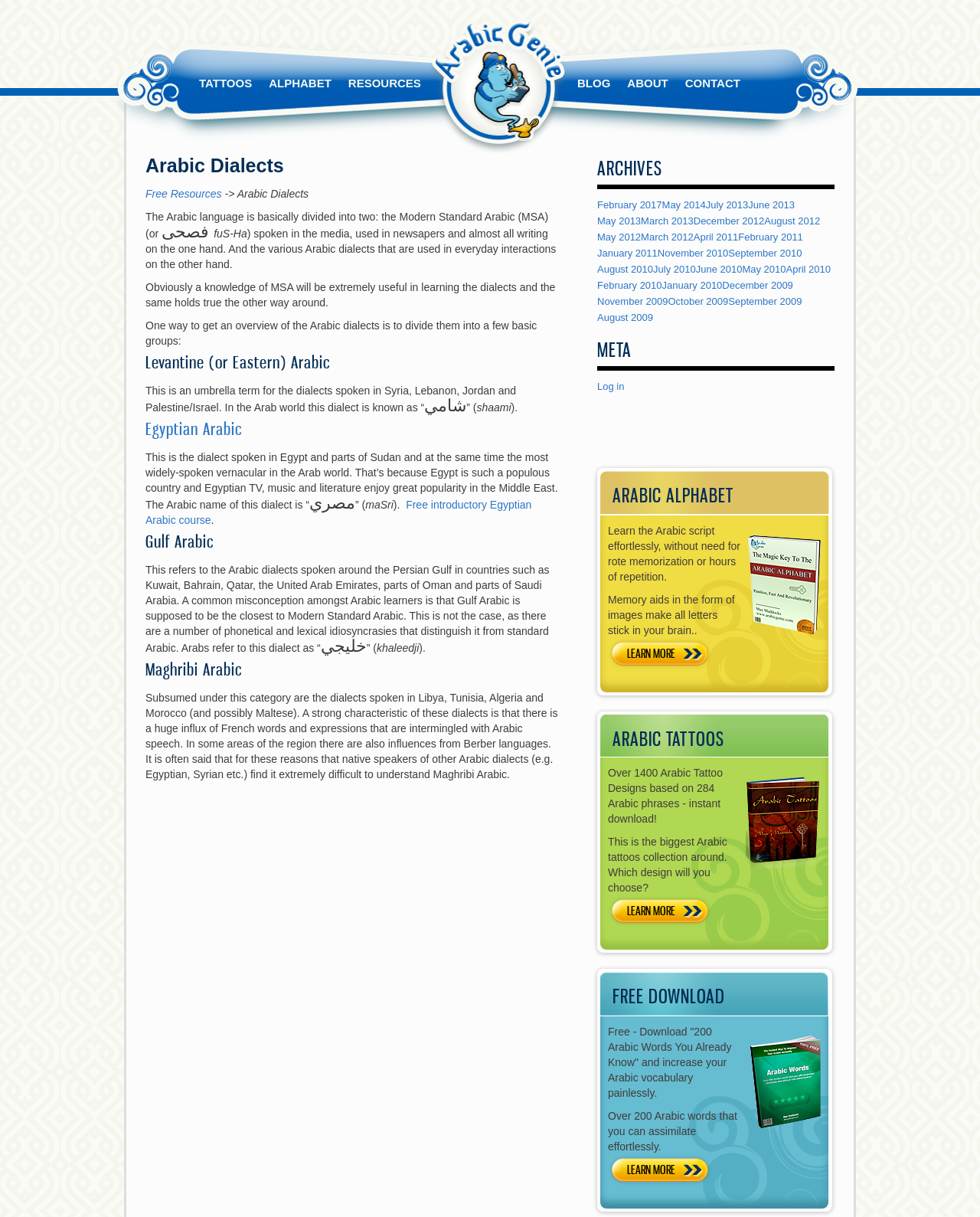Determine the coordinates of the bounding box that should be clicked to complete the instruction: "Click on the 'TATTOOS' link". The coordinates should be represented by four float numbers between 0 and 1: [left, top, right, bottom].

[0.203, 0.063, 0.257, 0.074]